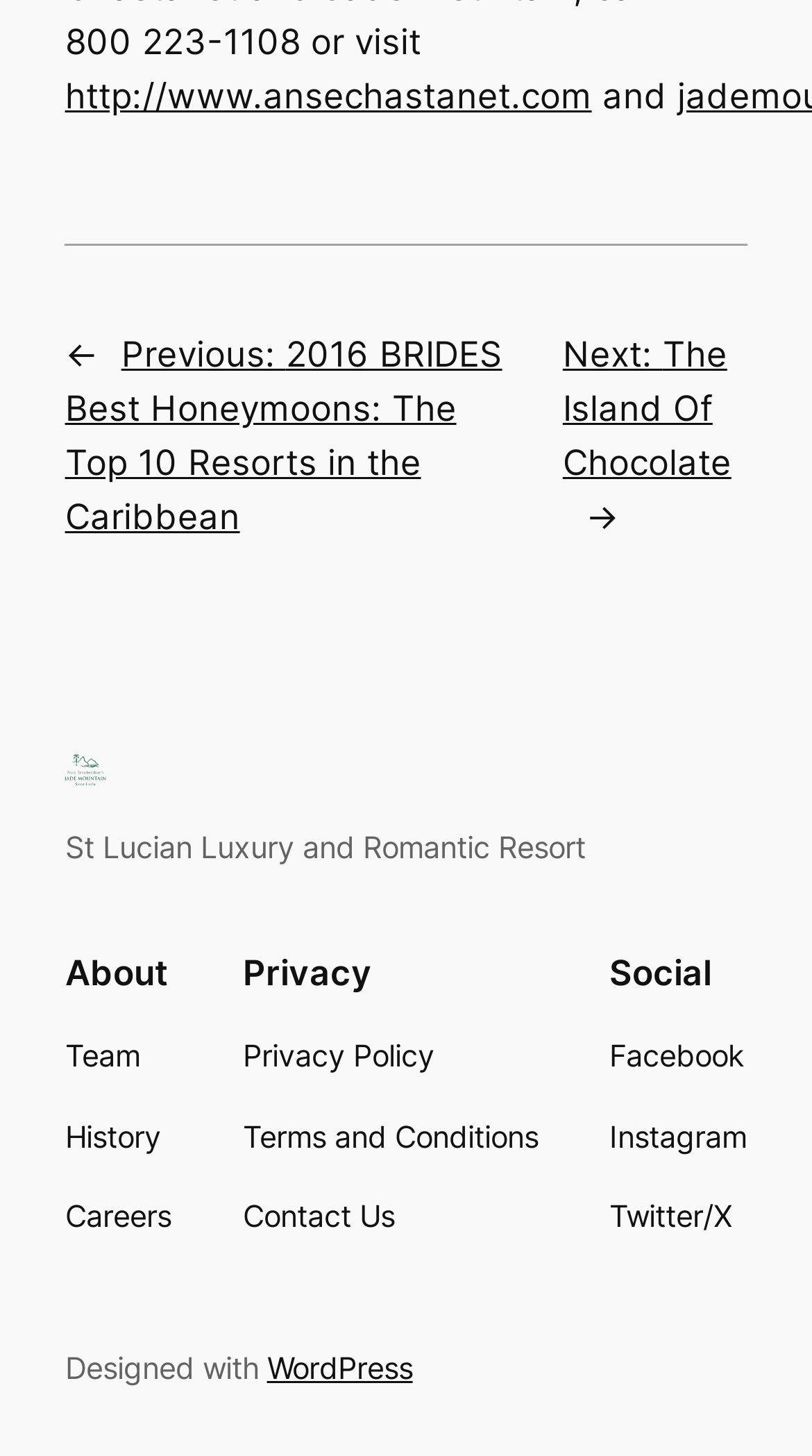Provide the bounding box coordinates of the UI element this sentence describes: "Next: The Island Of Chocolate".

[0.693, 0.229, 0.901, 0.332]